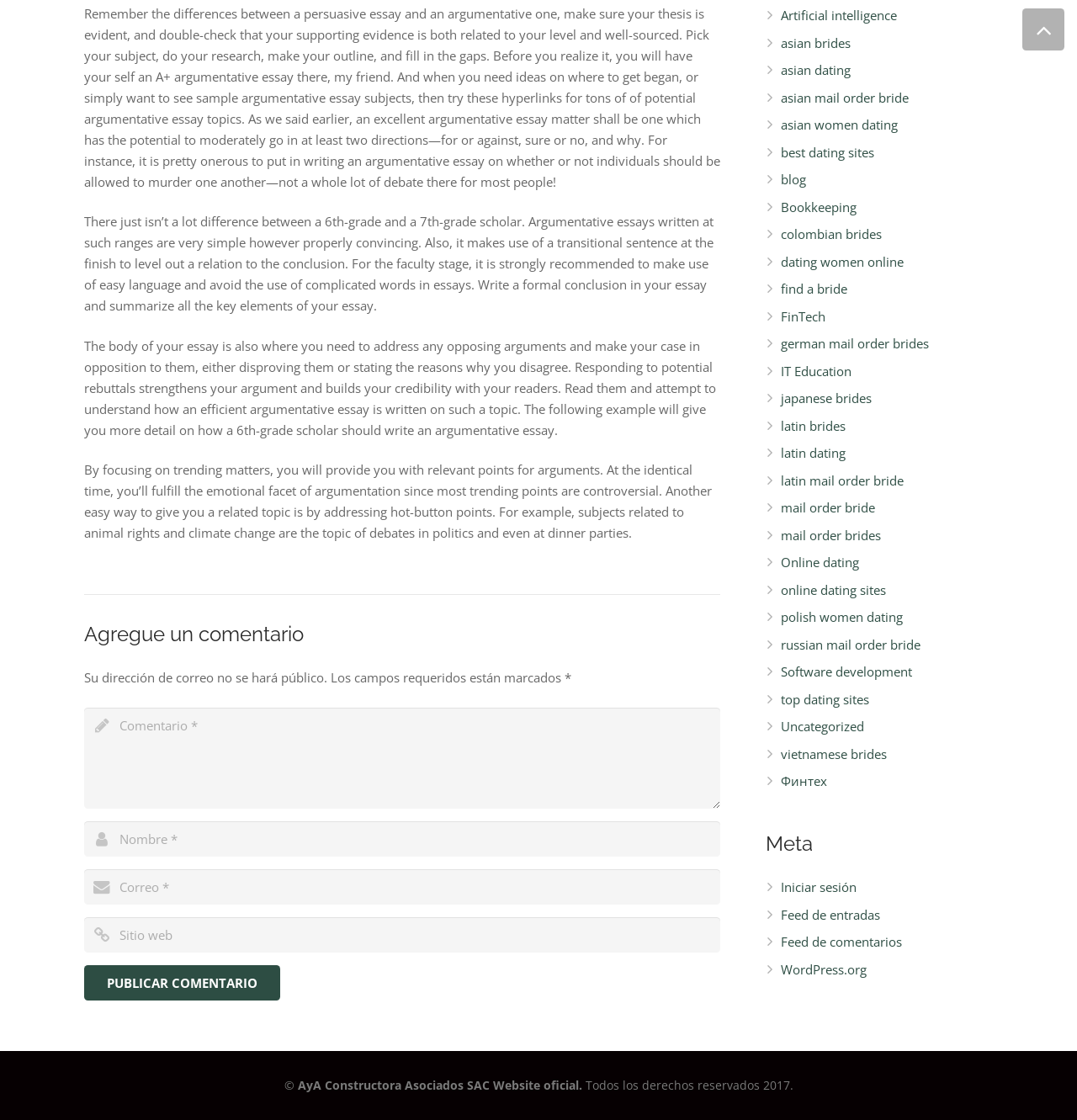Predict the bounding box coordinates of the UI element that matches this description: "russian mail order bride". The coordinates should be in the format [left, top, right, bottom] with each value between 0 and 1.

[0.725, 0.568, 0.855, 0.583]